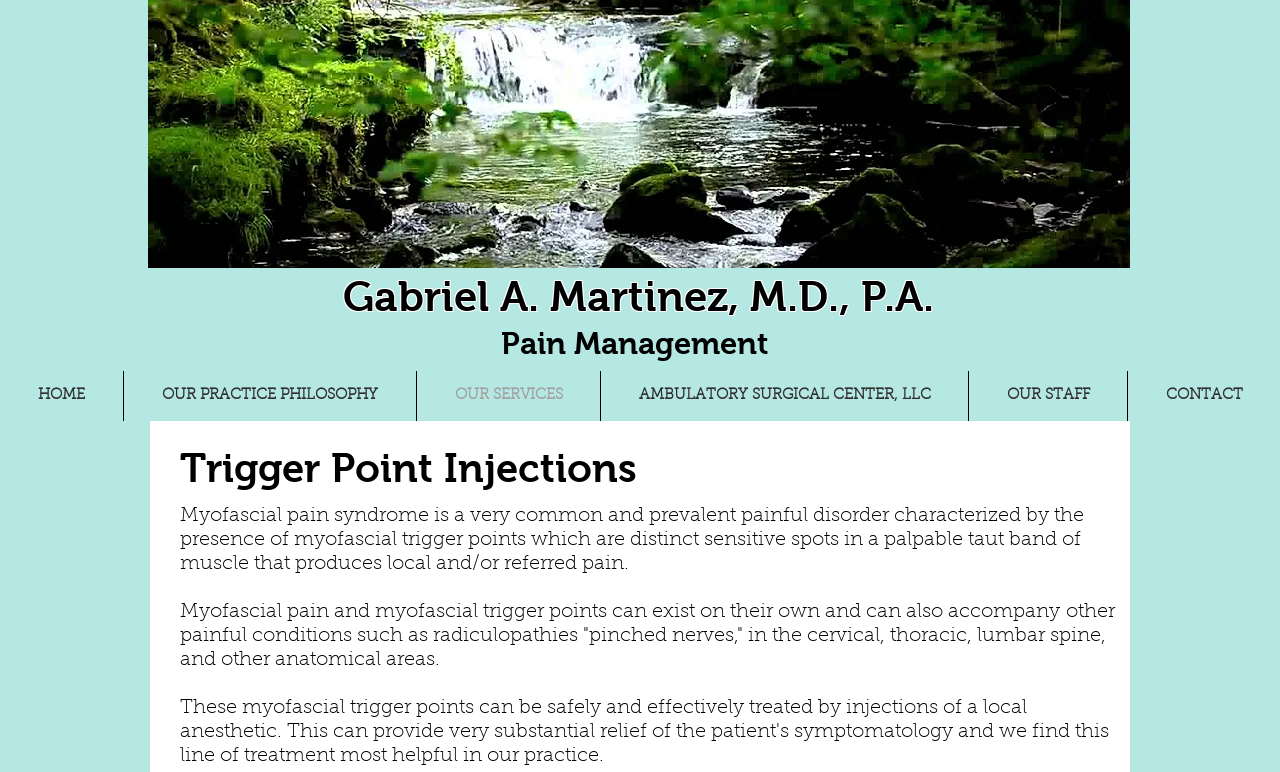Create a detailed summary of all the visual and textual information on the webpage.

The webpage is about Trigger Point Injection, specifically related to pain management, and is associated with Gabriel A. Martinez, M.D., P.A. 

At the top of the page, there is a large image with the caption "Pain Management" that spans almost the entire width of the page. Below the image, there are two headings, "Gabriel A. Martinez, M.D., P.A." and "Pain Management", which are positioned side by side.

Underneath these headings, there is a navigation menu that stretches across the entire width of the page, containing links to various sections of the website, including "HOME", "OUR PRACTICE PHILOSOPHY", "OUR SERVICES", "AMBULATORY SURGICAL CENTER, LLC", "OUR STAFF", and "CONTACT".

Below the navigation menu, there is a section dedicated to Trigger Point Injections, indicated by a heading "Trigger Point Injections". This section contains two paragraphs of text that describe myofascial pain syndrome and its relation to other painful conditions. The text is positioned to the left of the page, leaving some empty space to the right.